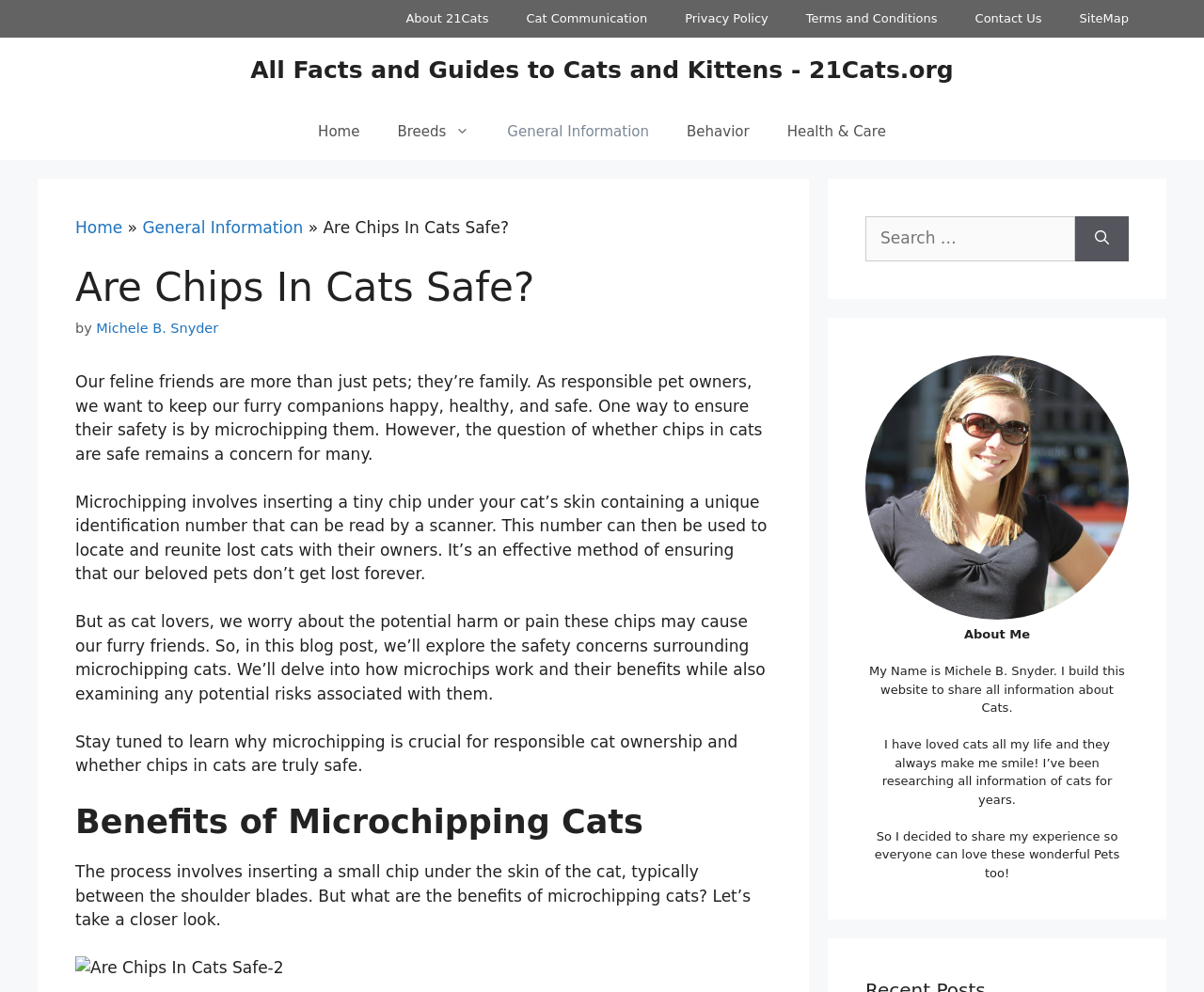Indicate the bounding box coordinates of the clickable region to achieve the following instruction: "Read about 13 pros of adding a cleanser in your bathing regime."

None